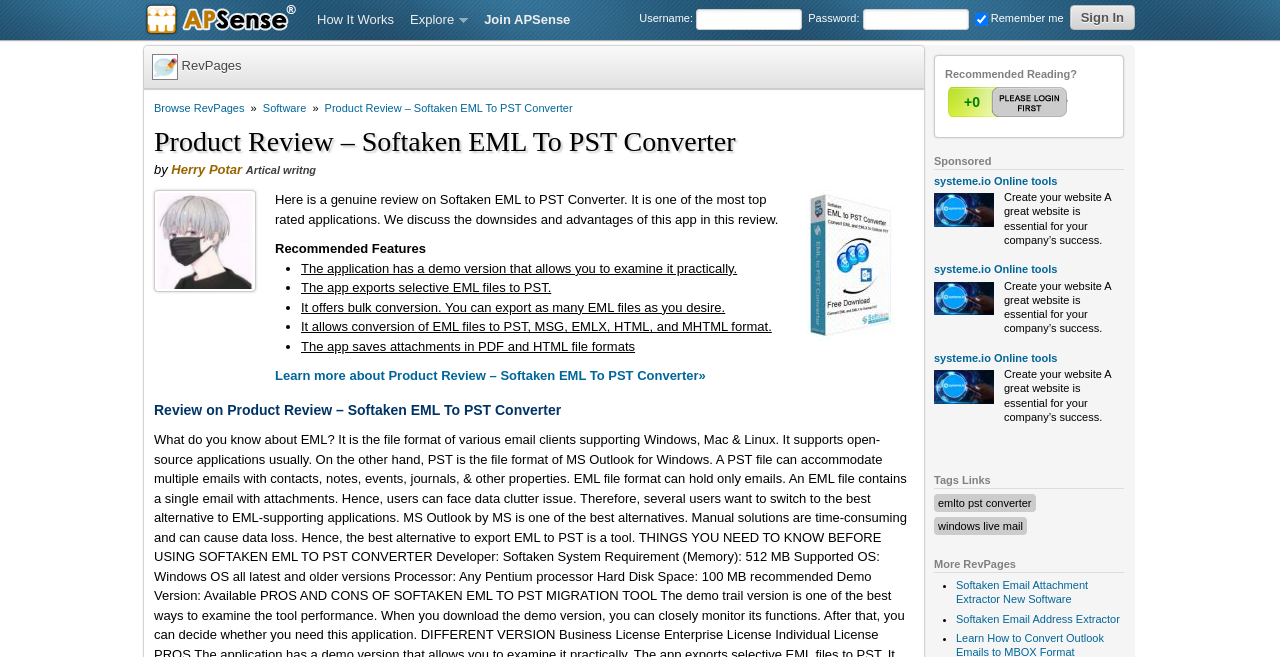Respond to the question below with a single word or phrase: What is the purpose of the 'Learn more' link?

To learn more about the product review